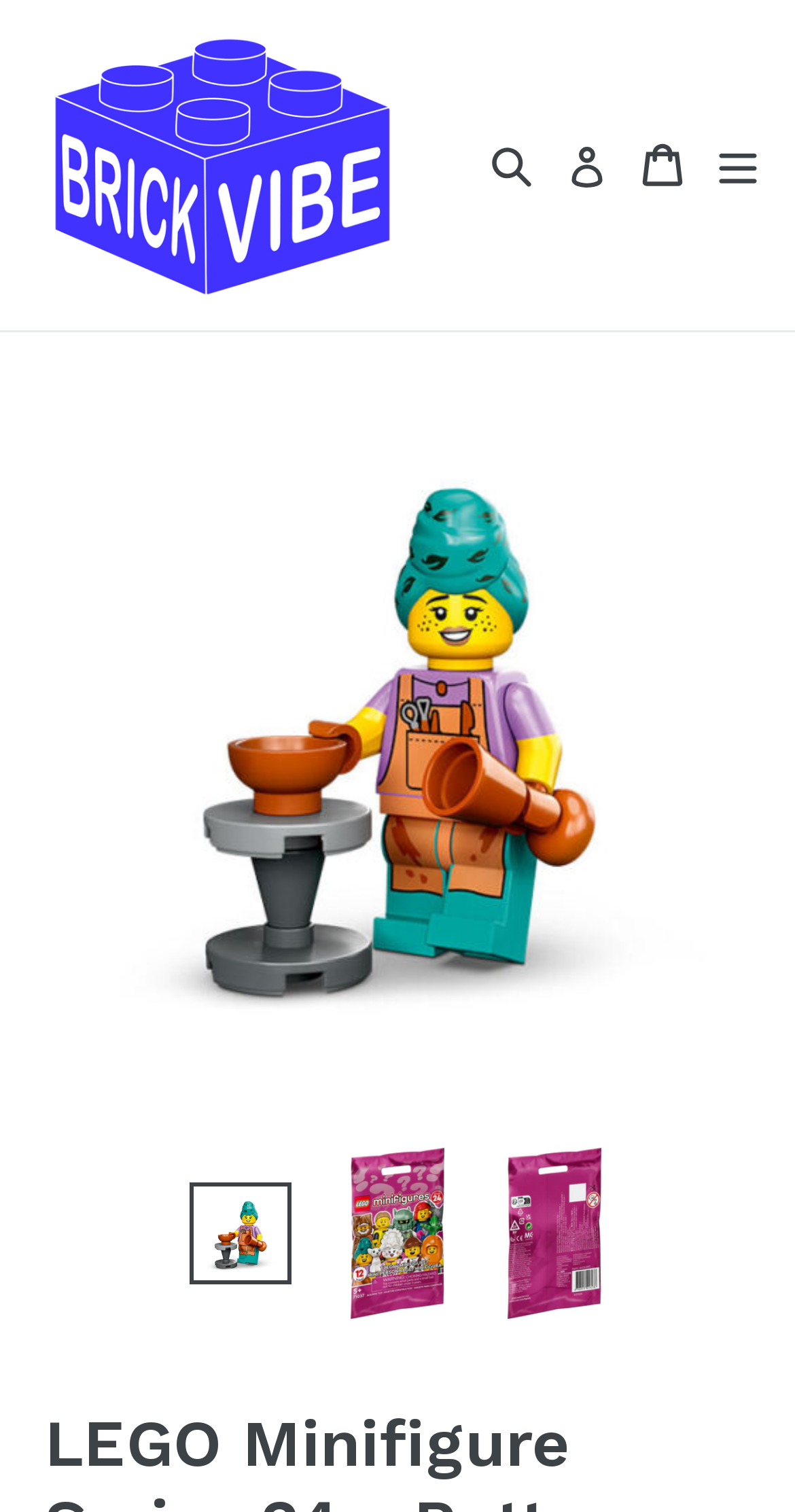Find the bounding box coordinates of the clickable area required to complete the following action: "Click the BrickVibe logo".

[0.056, 0.02, 0.5, 0.198]